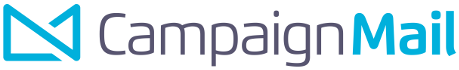What is the typography style of the 'CampaignMail' text?
Look at the screenshot and provide an in-depth answer.

The caption describes the typography of the 'CampaignMail' text as a combination of bold and sleek, indicating a modern and professional font style.